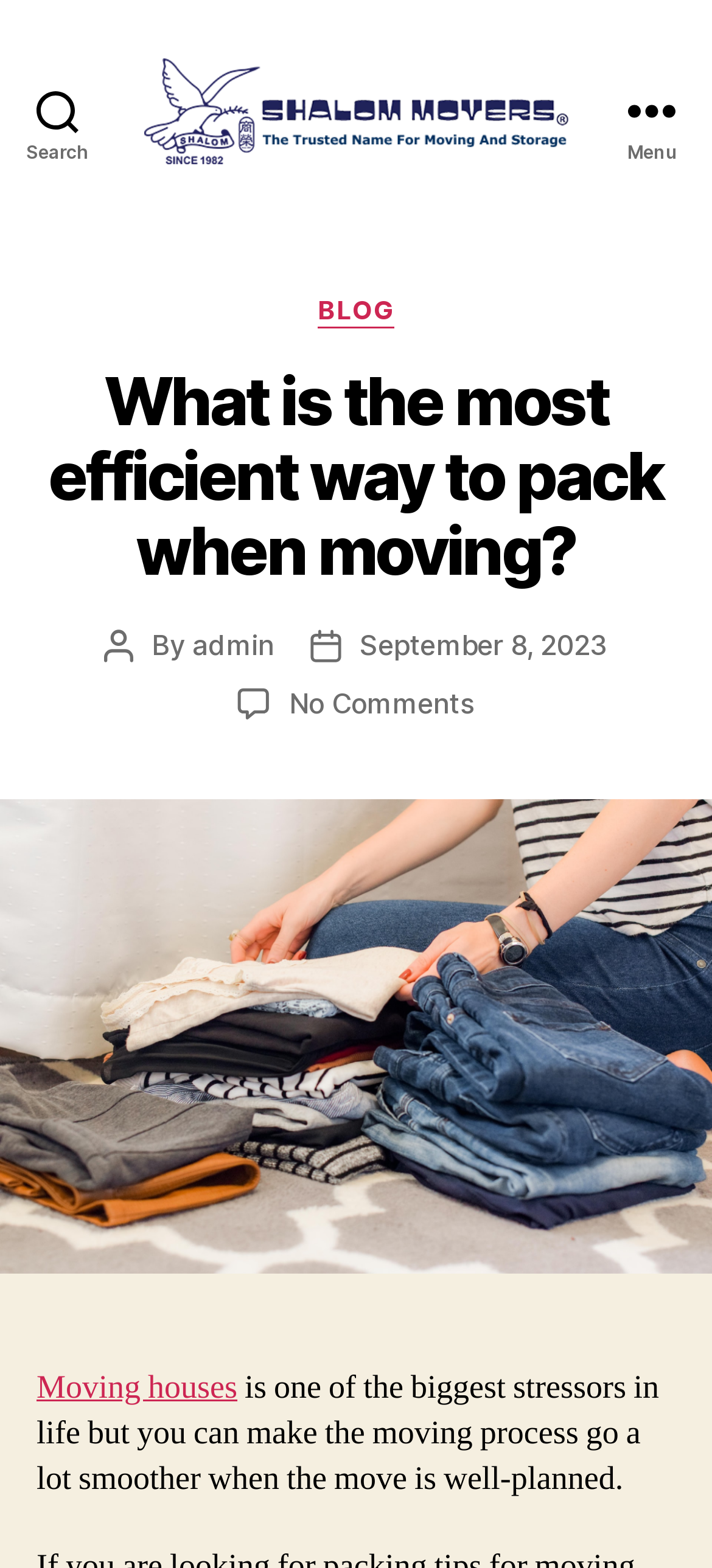Find the bounding box coordinates for the area that must be clicked to perform this action: "Read the post about moving houses".

[0.051, 0.871, 0.333, 0.898]